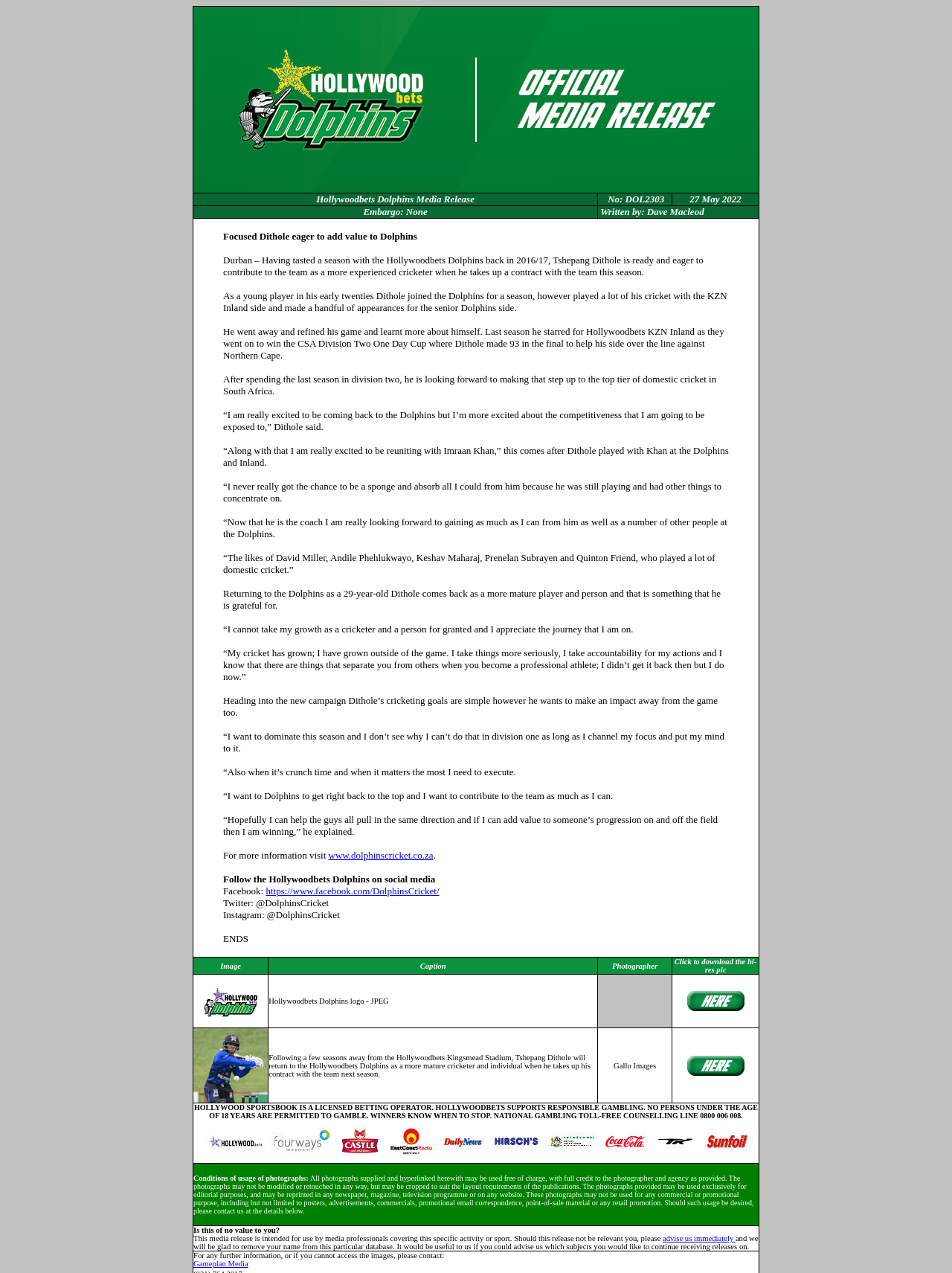Determine the bounding box for the described UI element: "Gameplan Media".

[0.203, 0.989, 0.261, 0.996]